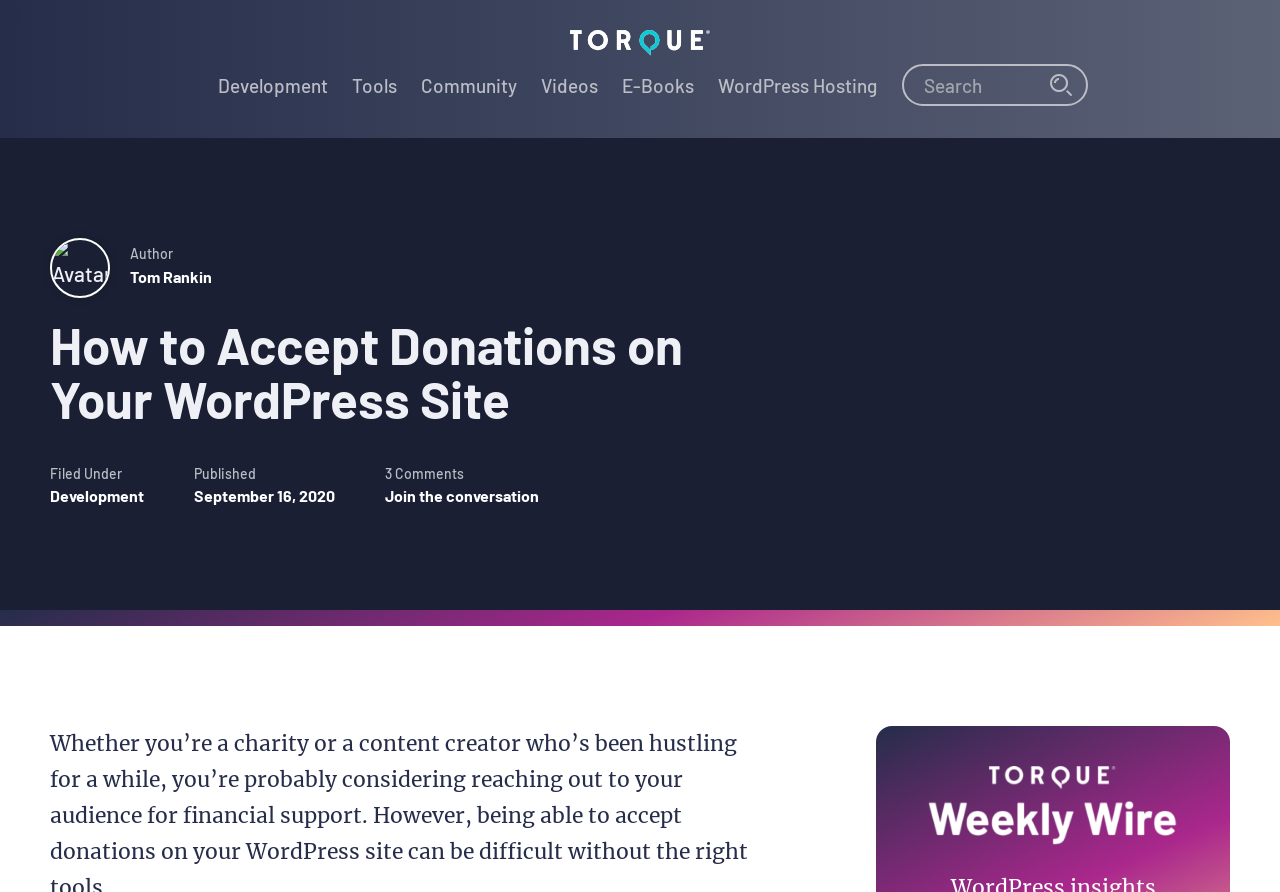Reply to the question with a single word or phrase:
What is the author of the article?

Tom Rankin